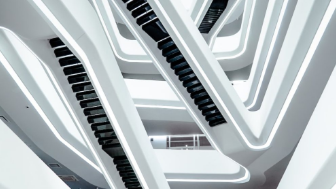Describe every aspect of the image in detail.

The image showcases a striking interior architectural design characterized by its innovative use of space and materials. It features a series of interlocking white structures that create a dynamic interplay of lines and angles. The design is accentuated by contrasting black elements integrated into the structure, adding depth and visual interest. This bold aesthetic suggests a modern, forward-thinking environment, possibly within a business or creative hub. The architectural arrangement invites the viewer to explore upward and outward, evoking a sense of movement and progress. This imagery aligns with discussions around strategic business endeavors, such as navigating the complexities of buying or selling a business.